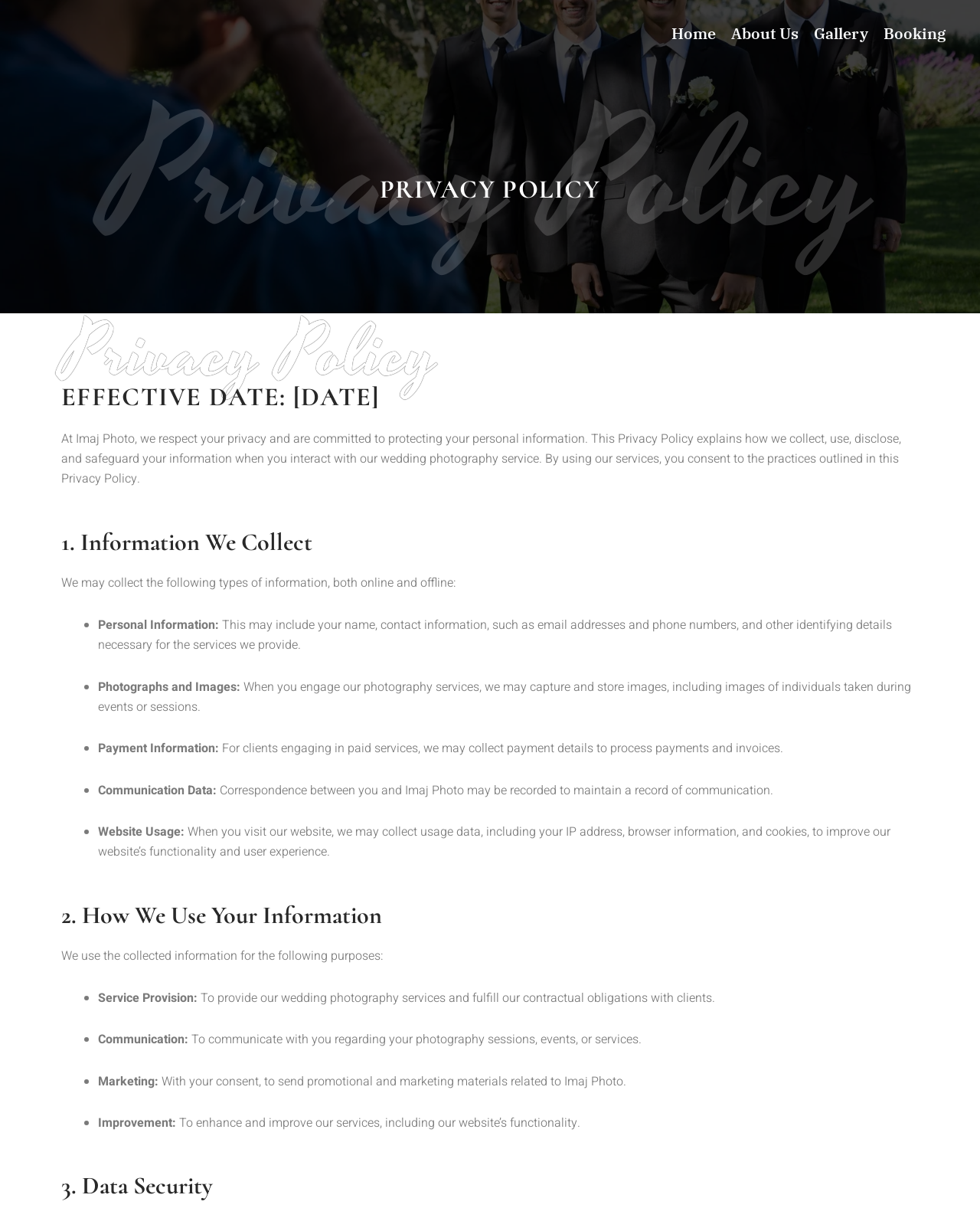Identify the bounding box of the UI component described as: "Booking".

[0.894, 0.002, 0.973, 0.052]